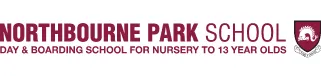What does the stylized crest in the logo symbolize?
Carefully analyze the image and provide a detailed answer to the question.

The caption explains that the stylized crest in the logo symbolizes educational excellence, implying that the school values and strives for academic achievement and distinction.